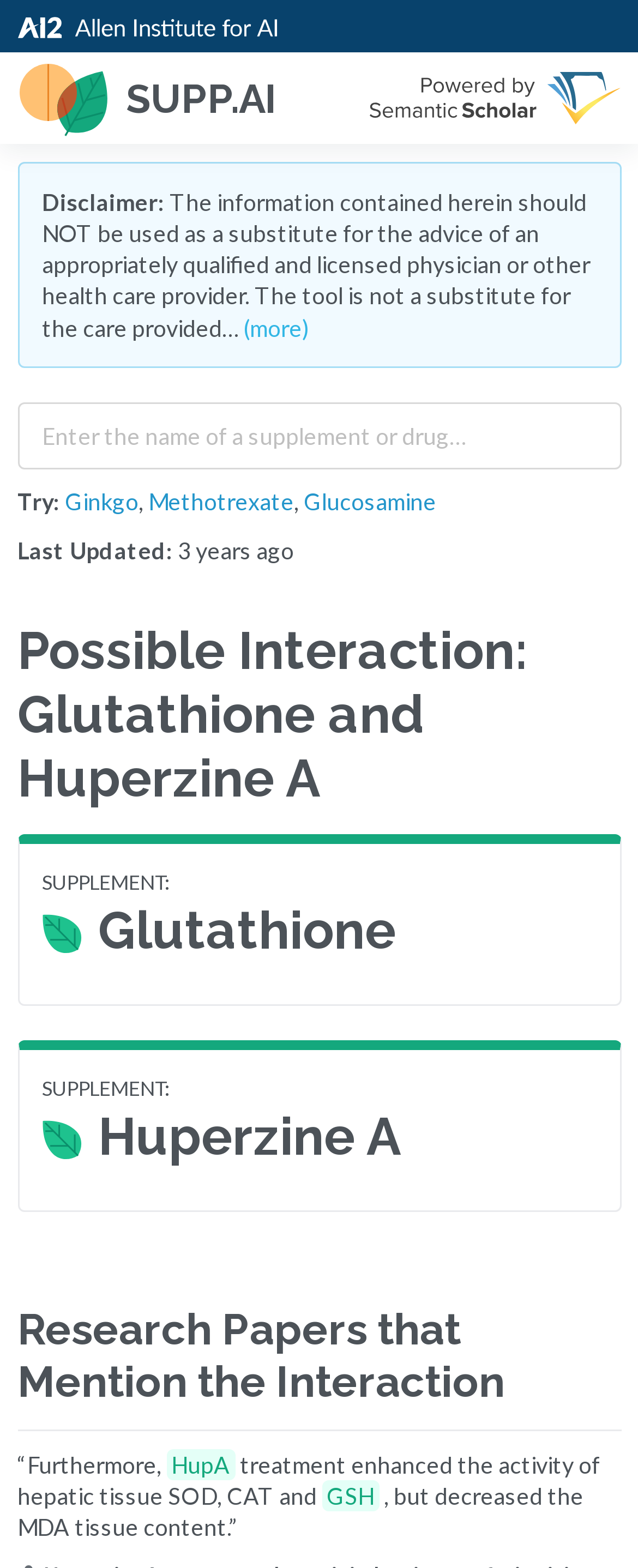Could you find the bounding box coordinates of the clickable area to complete this instruction: "Click on the link to Allen Institute for Artificial Intelligence"?

[0.027, 0.004, 0.973, 0.03]